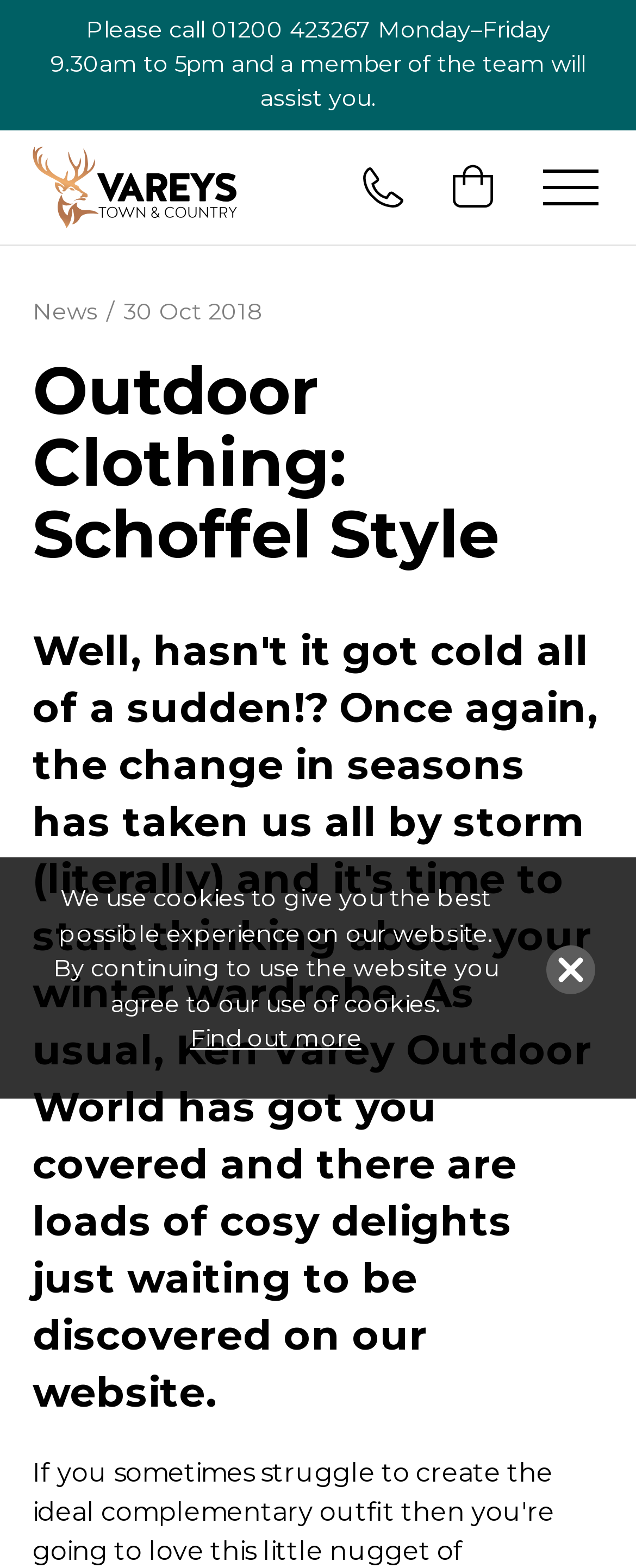Determine the main text heading of the webpage and provide its content.

Outdoor Clothing: Schoffel Style